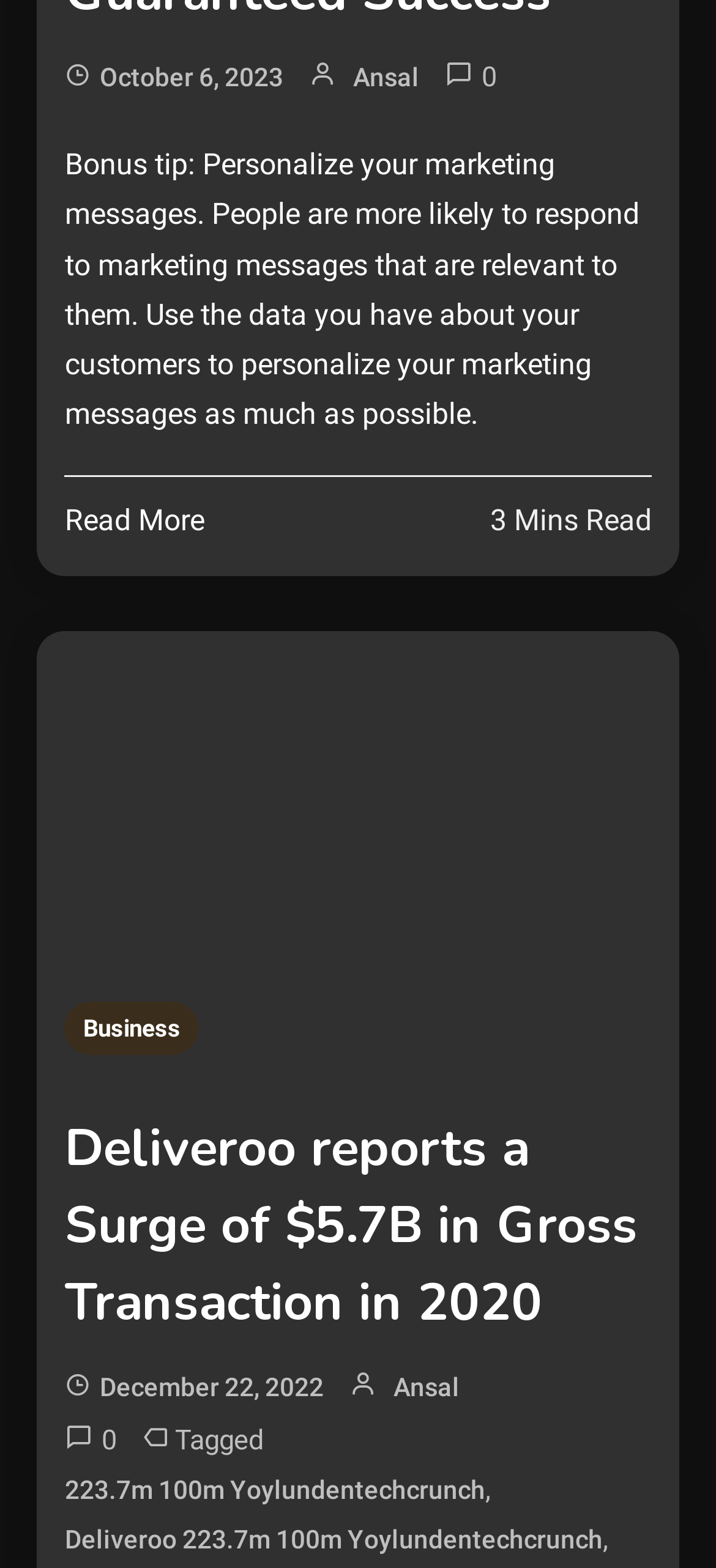Please specify the bounding box coordinates in the format (top-left x, top-left y, bottom-right x, bottom-right y), with values ranging from 0 to 1. Identify the bounding box for the UI component described as follows: deliveroo 223.7m 100m yoylundentechcrunch

[0.091, 0.968, 0.842, 0.997]